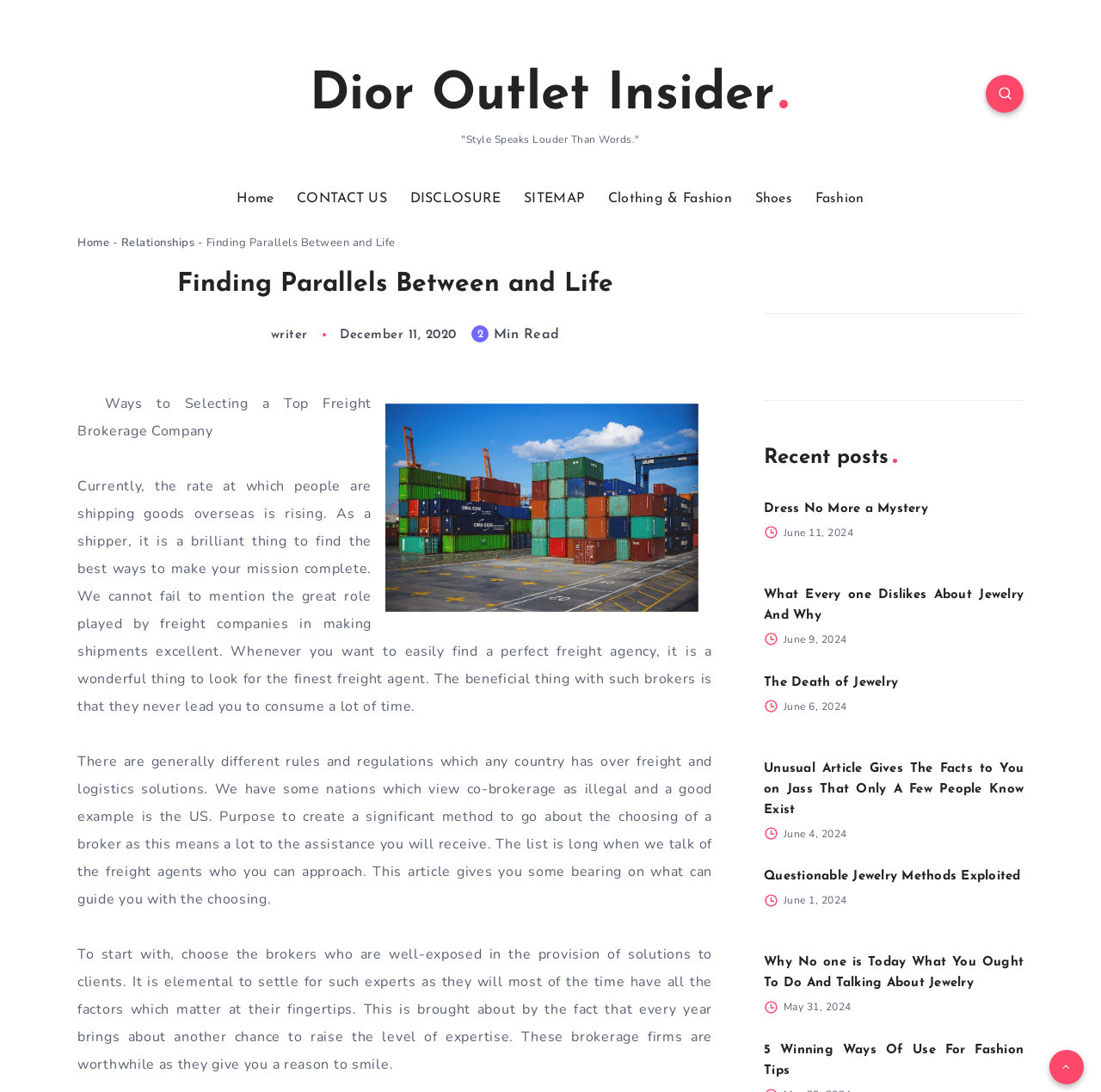Generate a comprehensive caption for the webpage you are viewing.

This webpage is about "Finding Parallels Between and Life" and appears to be a blog or article page from Dior Outlet Insider. At the top, there is a navigation menu with links to "Home", "CONTACT US", "DISCLOSURE", "SITEMAP", and several categories like "Clothing & Fashion", "Shoes", and "Fashion". 

Below the navigation menu, there is a breadcrumbs navigation section showing the current page's path, which is "Home > Relationships > Finding Parallels Between and Life". 

The main content area has a heading "Finding Parallels Between and Life" followed by a quote "Style Speaks Louder Than Words". There is a link to the writer and a timestamp "December 11, 2020" below the quote. 

The main article discusses ways to select a top freight brokerage company, highlighting the importance of finding the best freight agent. The article is divided into several paragraphs, each discussing different aspects of freight brokerage companies.

On the right side of the page, there is a section titled "Recent posts" with a list of five article summaries, each with a heading, a link, and a timestamp. The articles are about fashion and jewelry, with titles like "Dress No More a Mystery", "What Every one Dislikes About Jewelry And Why", and "The Death of Jewelry".

At the bottom of the page, there is a link with a font awesome icon, which may be a social media link or a link to another page.